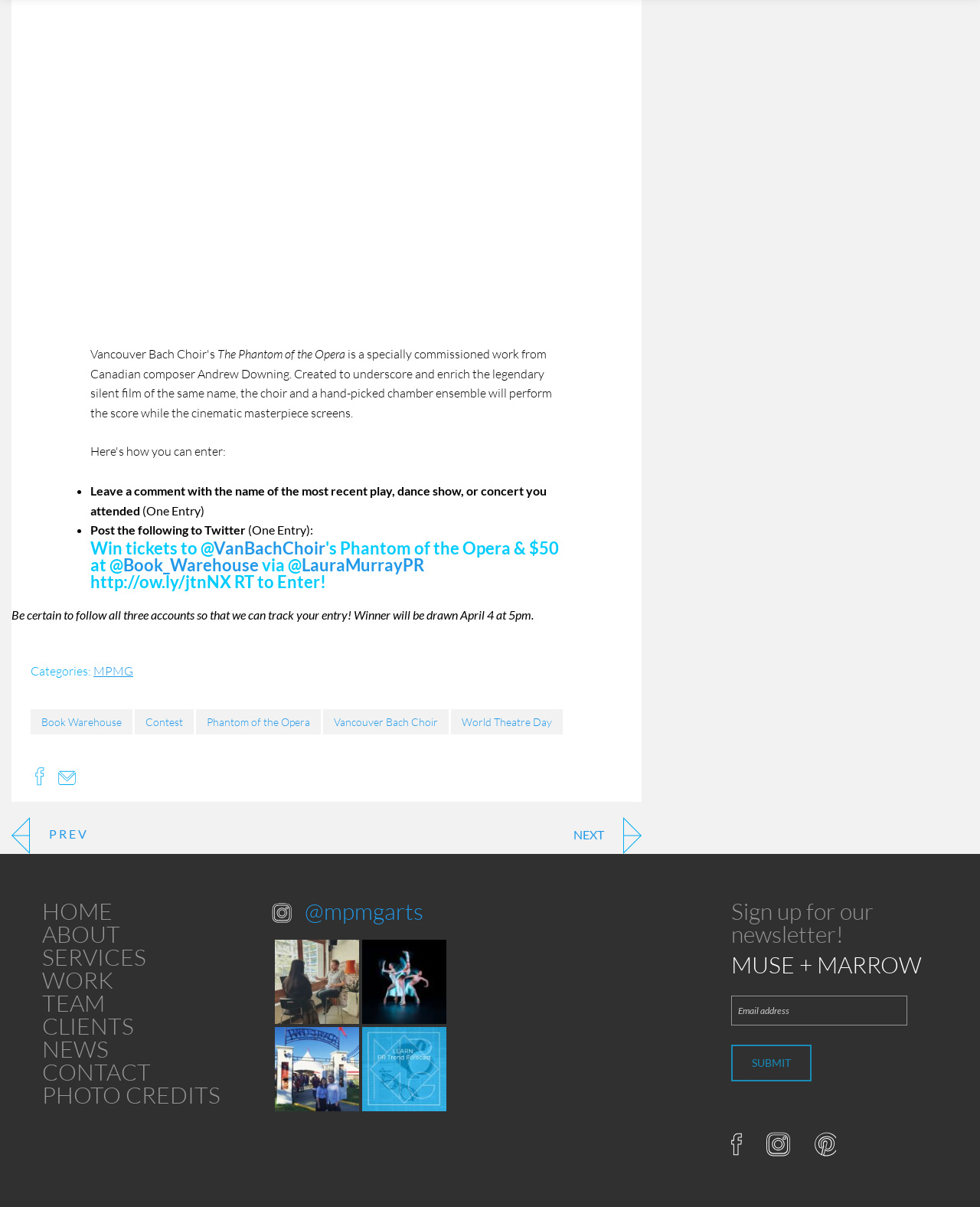Find the bounding box coordinates of the clickable region needed to perform the following instruction: "Click the 'HOME' link". The coordinates should be provided as four float numbers between 0 and 1, i.e., [left, top, right, bottom].

[0.043, 0.746, 0.254, 0.765]